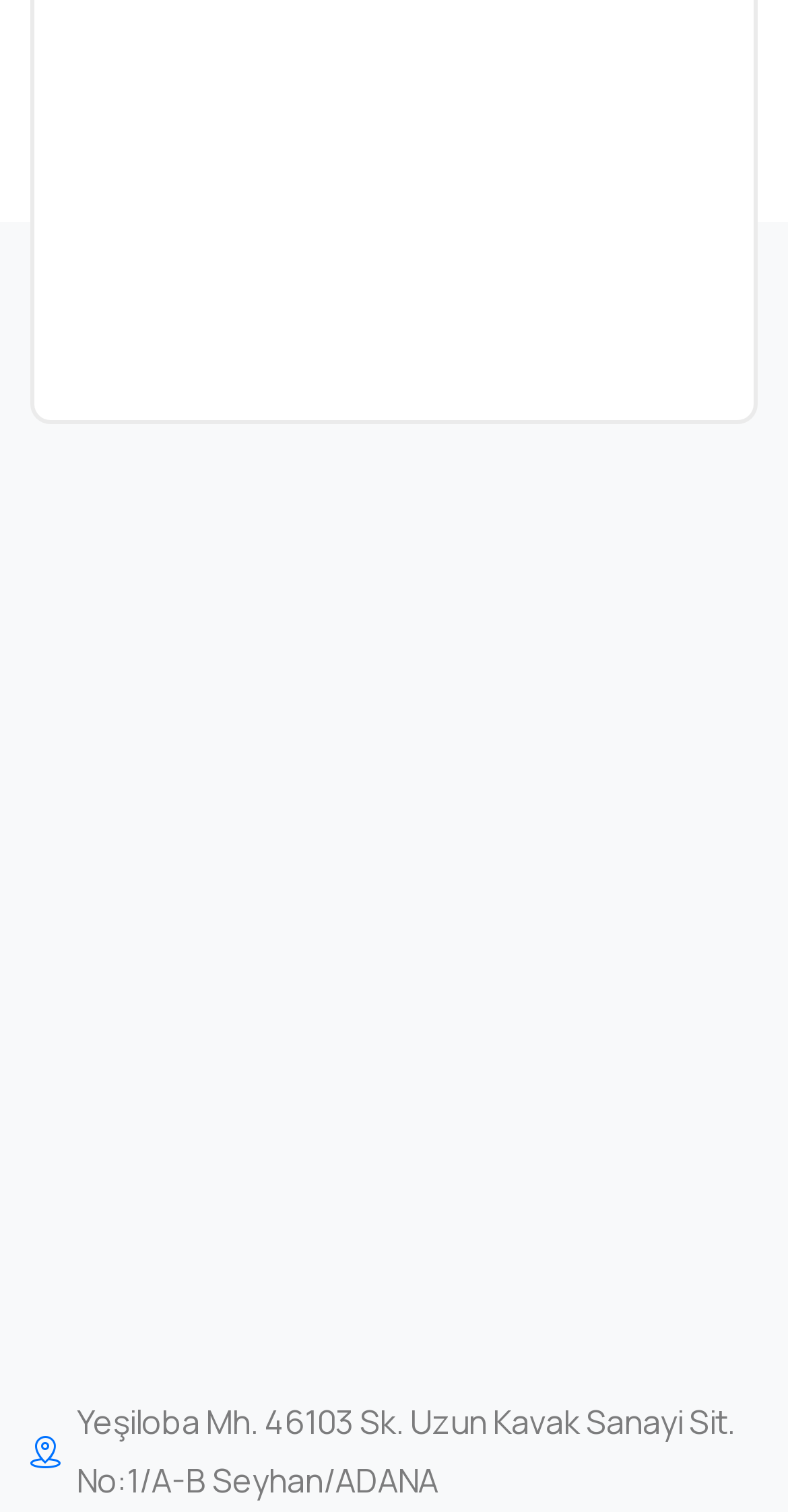Find the bounding box of the UI element described as: "About Us". The bounding box coordinates should be given as four float values between 0 and 1, i.e., [left, top, right, bottom].

[0.038, 0.451, 0.962, 0.504]